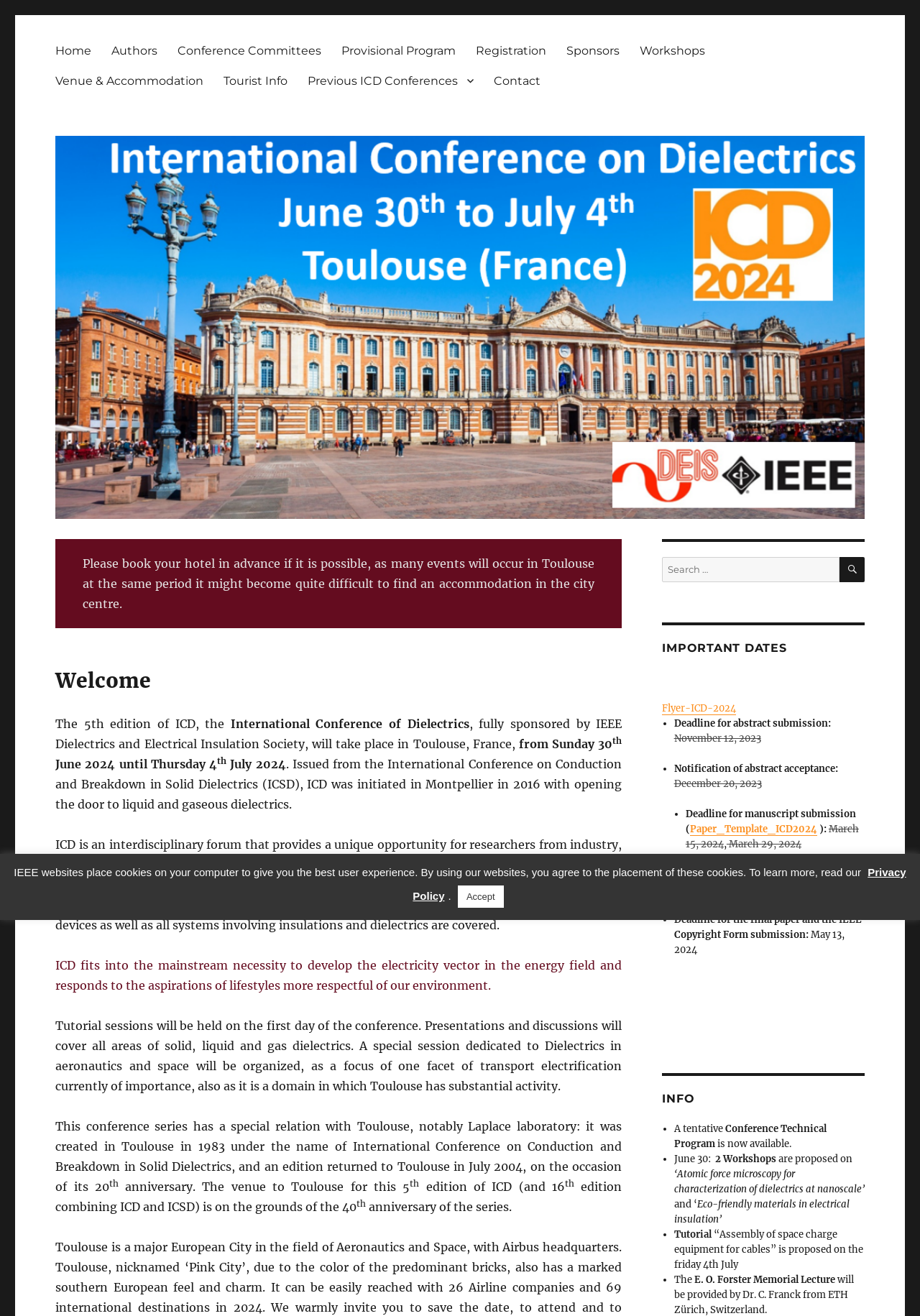Please determine the bounding box coordinates for the element with the description: "Privacy Policy".

[0.449, 0.658, 0.985, 0.685]